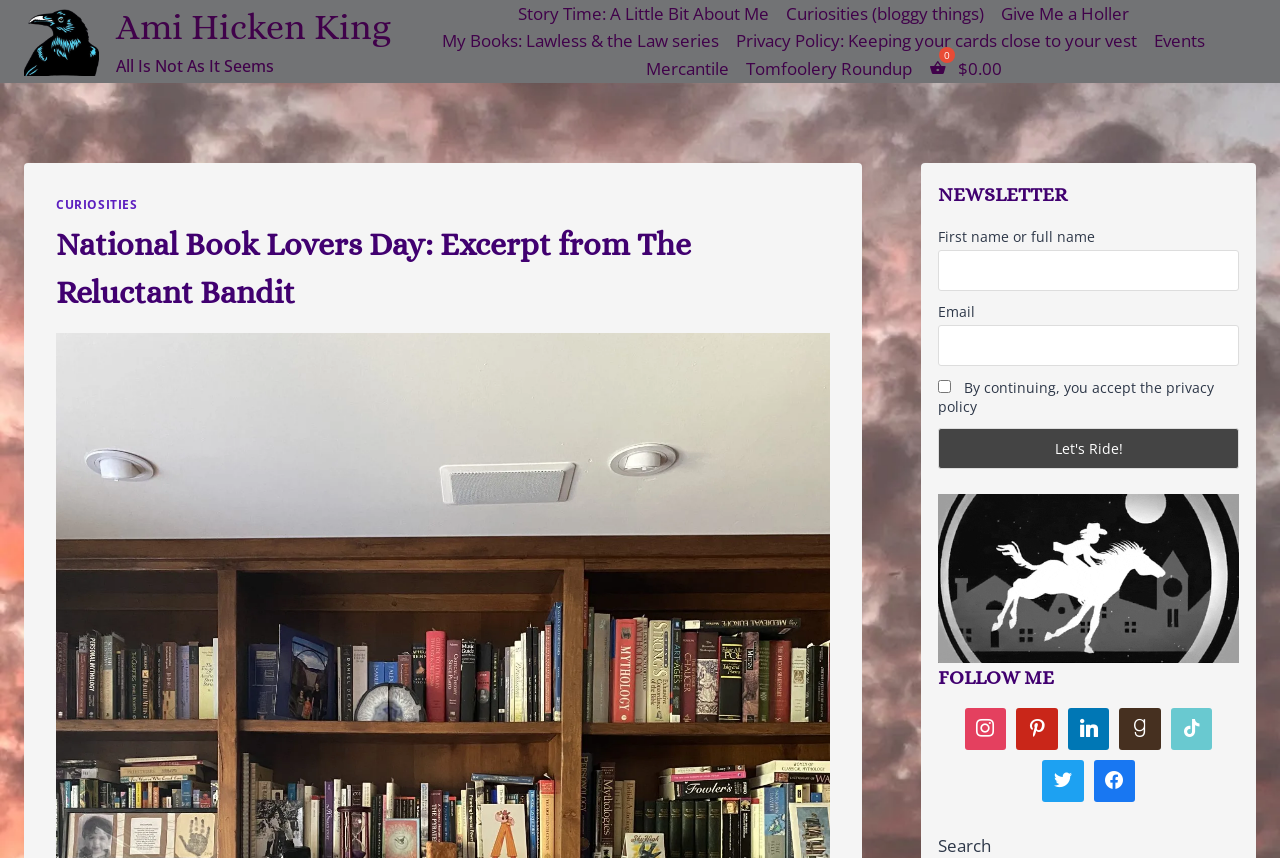Refer to the image and answer the question with as much detail as possible: What is the title of the book being promoted?

The title of the book being promoted is found in the heading 'National Book Lovers Day: Excerpt from The Reluctant Bandit', which suggests that The Reluctant Bandit is the title of the book being promoted on this webpage.